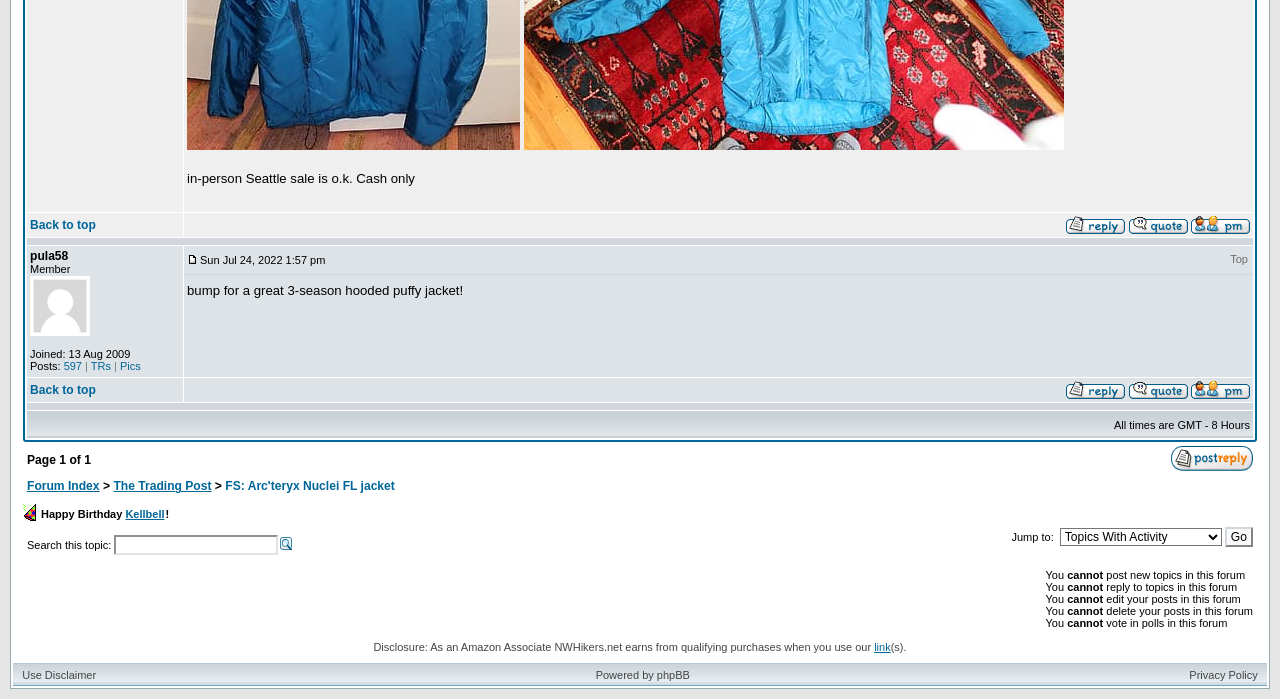Identify the coordinates of the bounding box for the element described below: "All News". Return the coordinates as four float numbers between 0 and 1: [left, top, right, bottom].

None